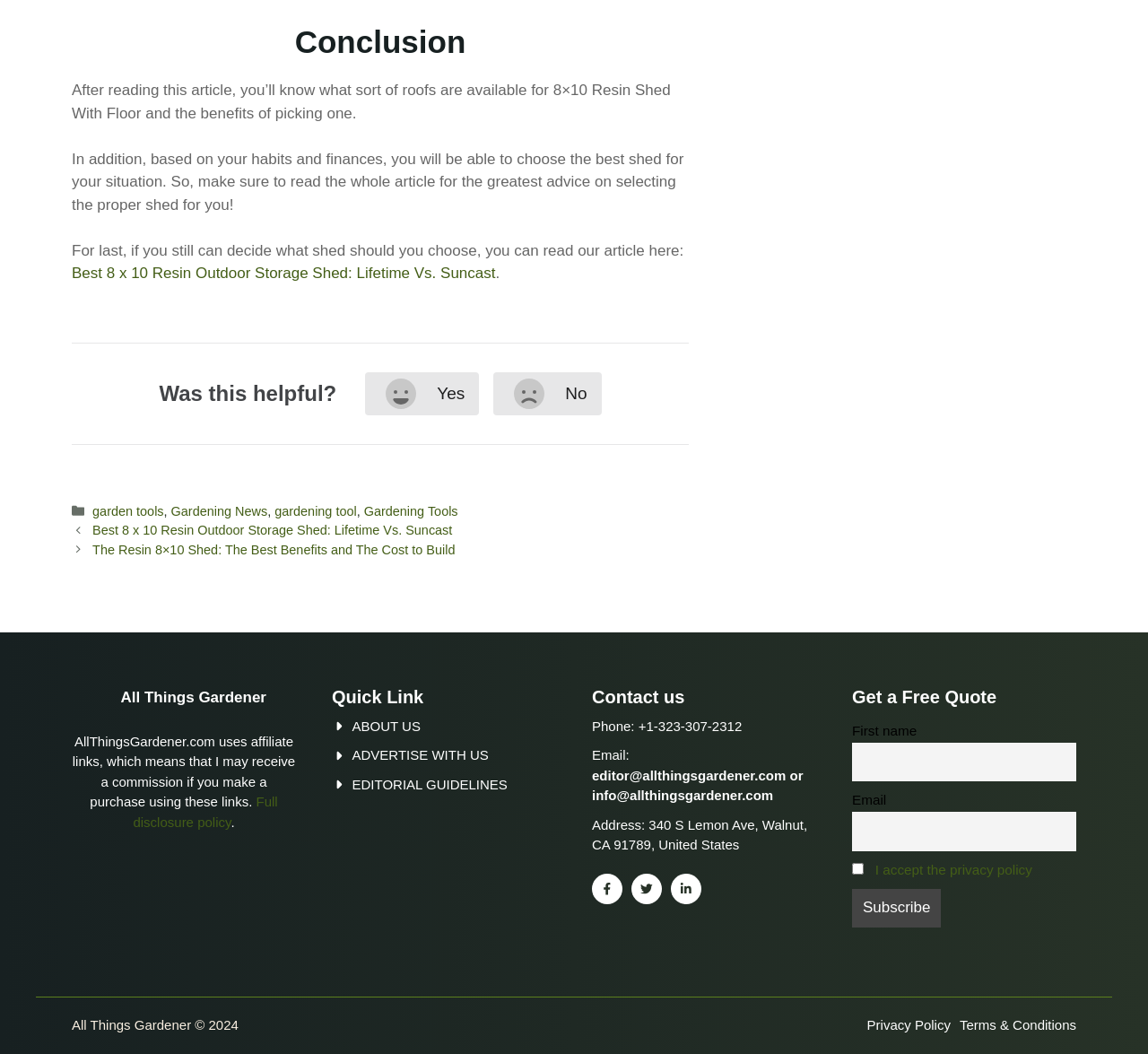Please give a concise answer to this question using a single word or phrase: 
How many links are in the footer?

7